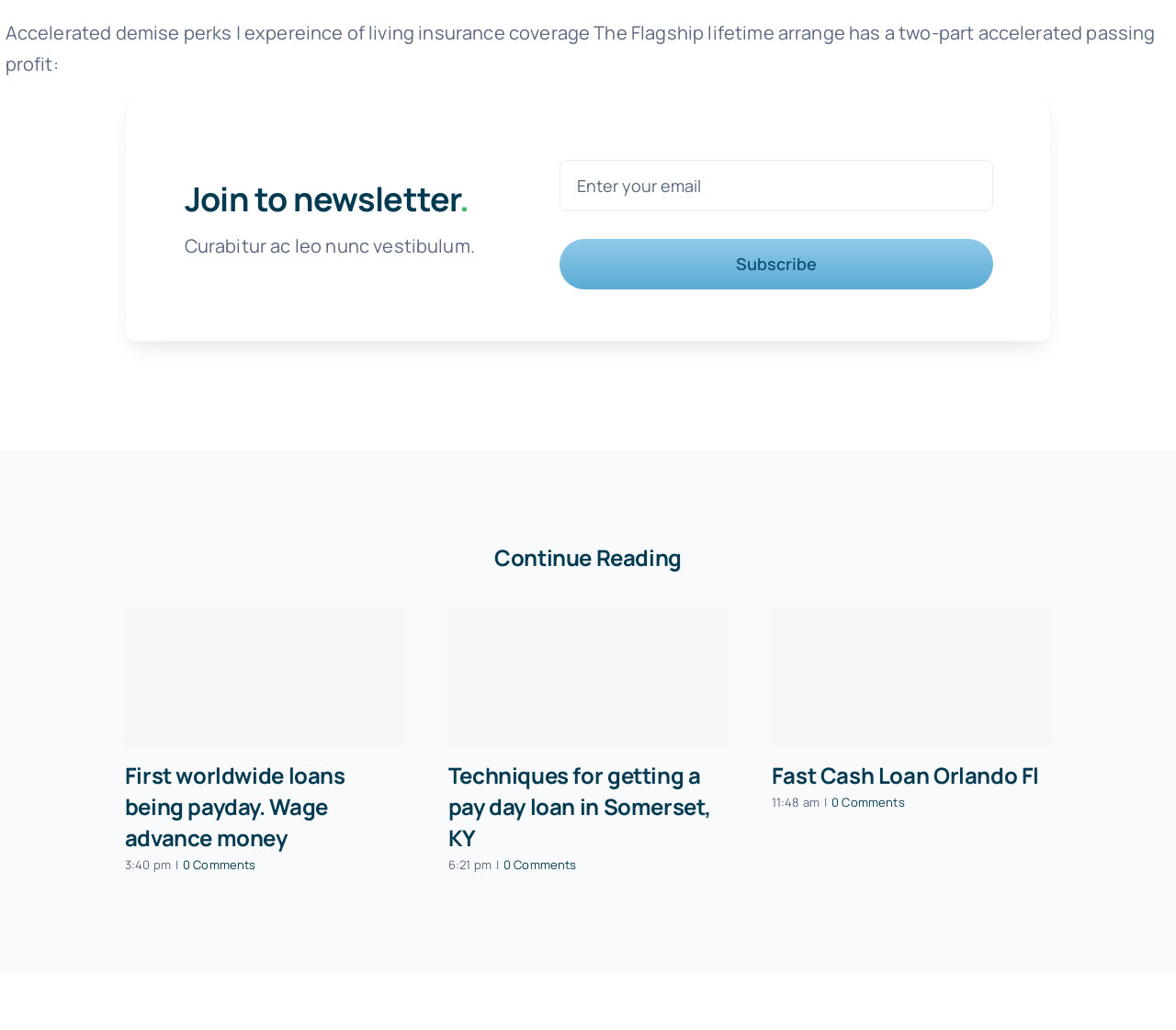Find the bounding box coordinates of the clickable region needed to perform the following instruction: "Read more about First worldwide loans being payday". The coordinates should be provided as four float numbers between 0 and 1, i.e., [left, top, right, bottom].

[0.106, 0.59, 0.344, 0.724]